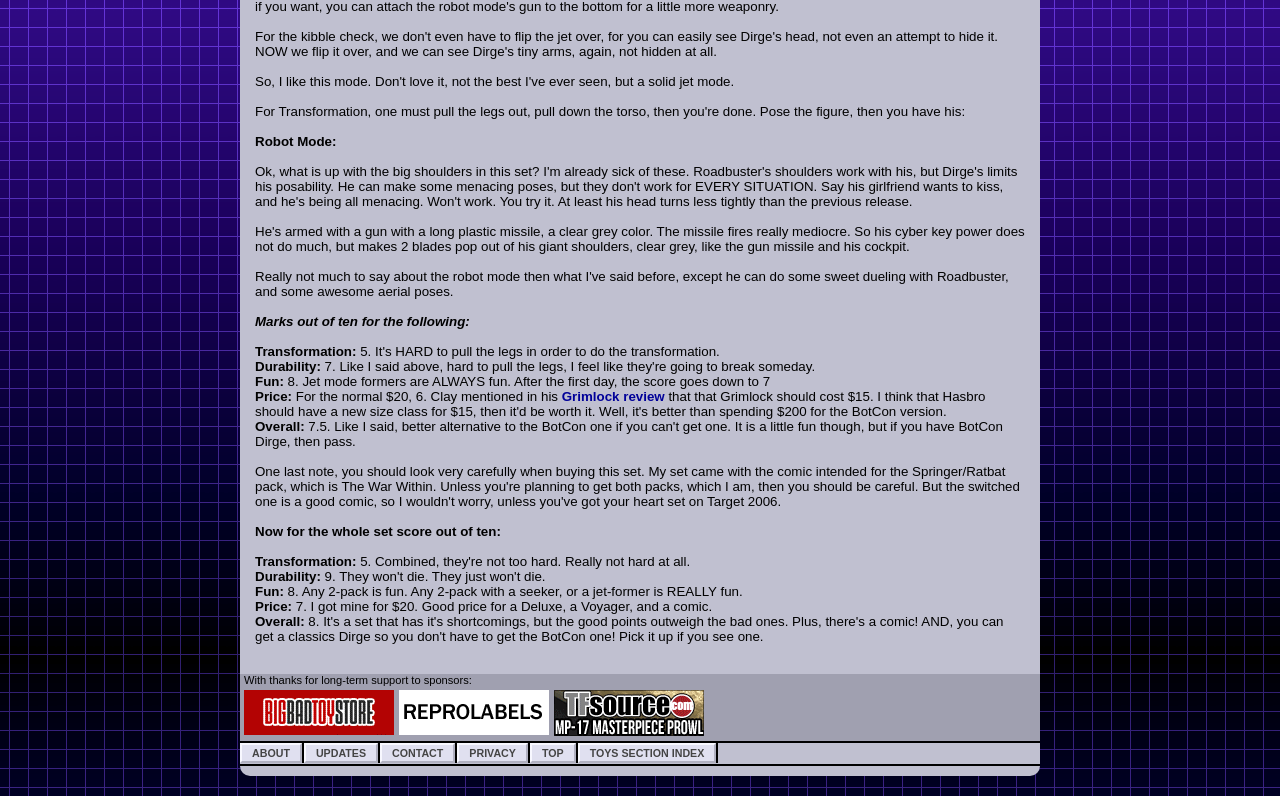Extract the bounding box of the UI element described as: "alt="[Ad]" title="[Ad]"".

[0.433, 0.91, 0.55, 0.928]